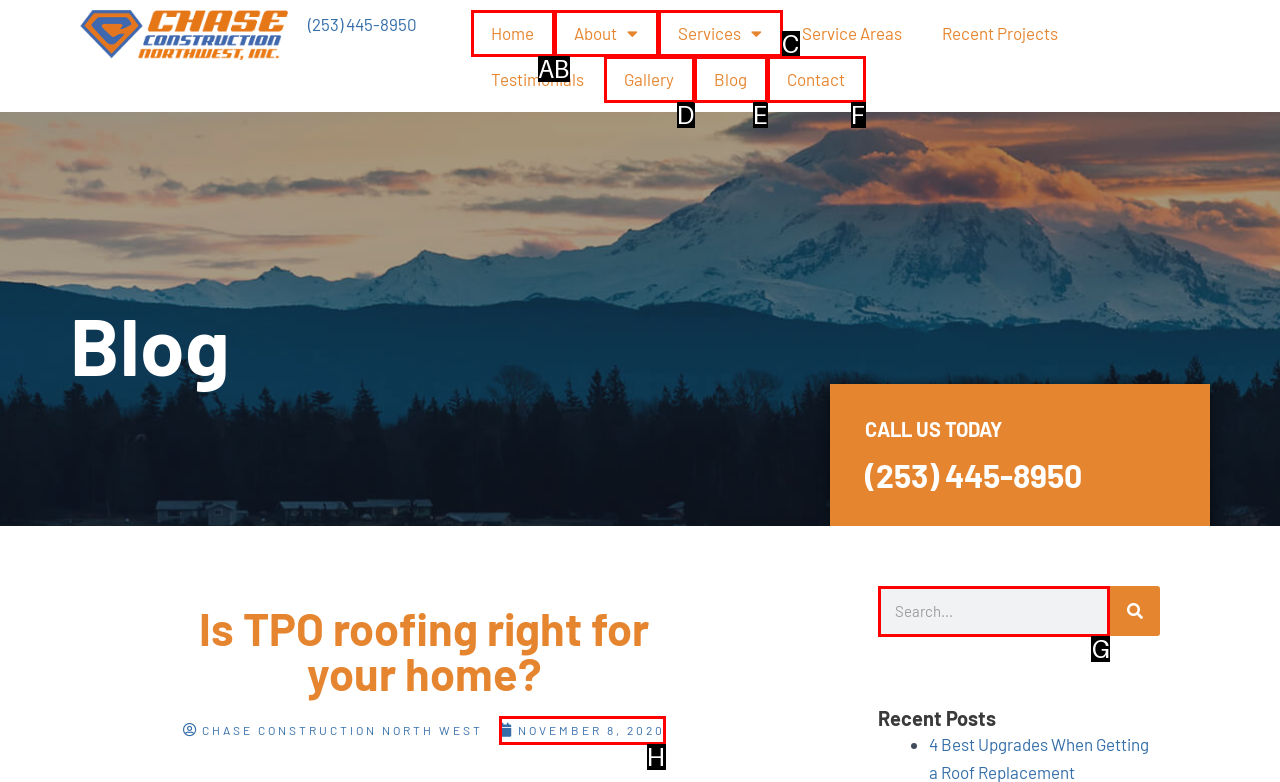Tell me the letter of the HTML element that best matches the description: November 8, 2020 from the provided options.

H